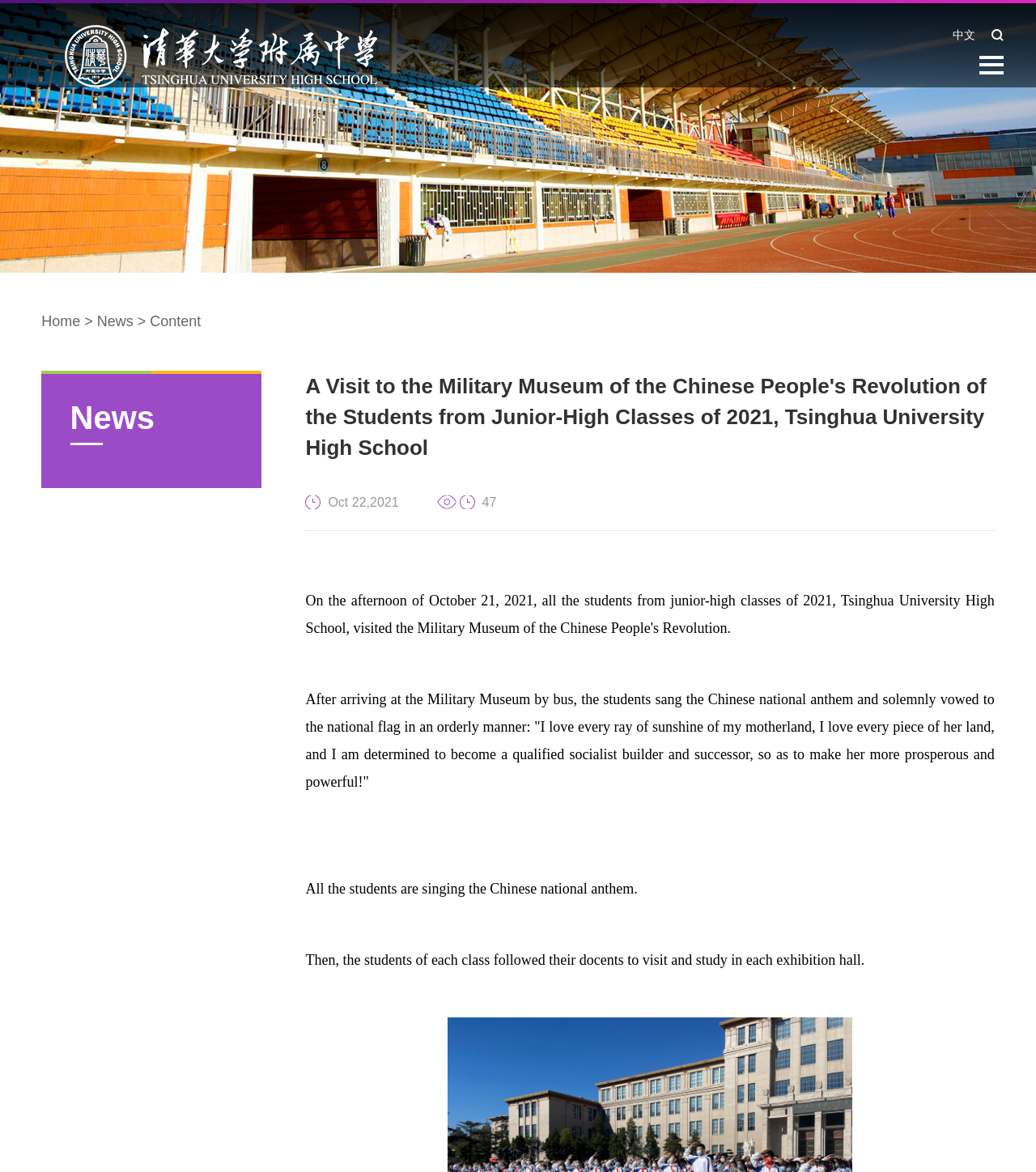Use a single word or phrase to answer the following:
What are the students doing in the first scene?

Singing national anthem